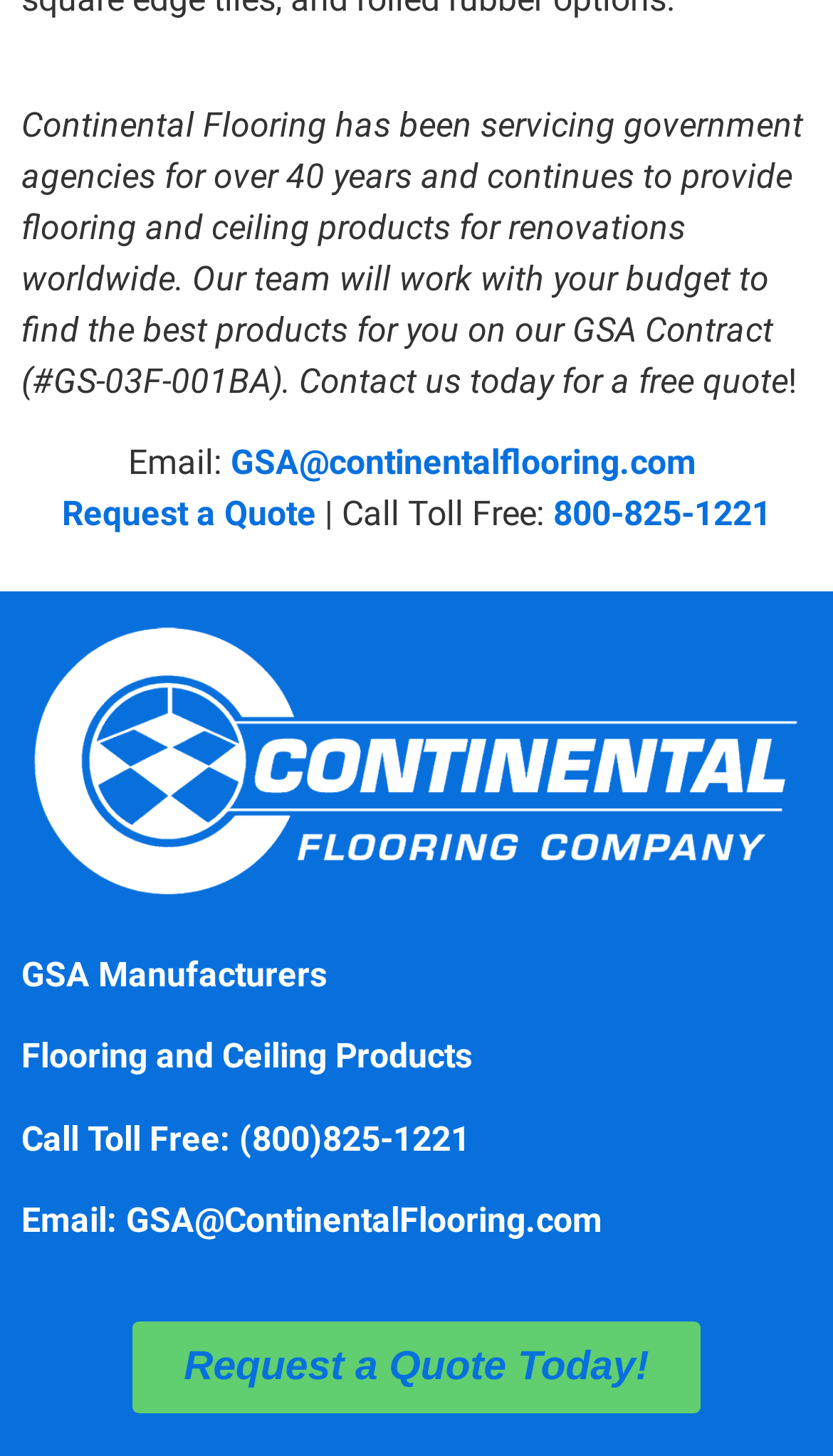Respond to the following question with a brief word or phrase:
How can I contact the company for a free quote?

Email or call toll free